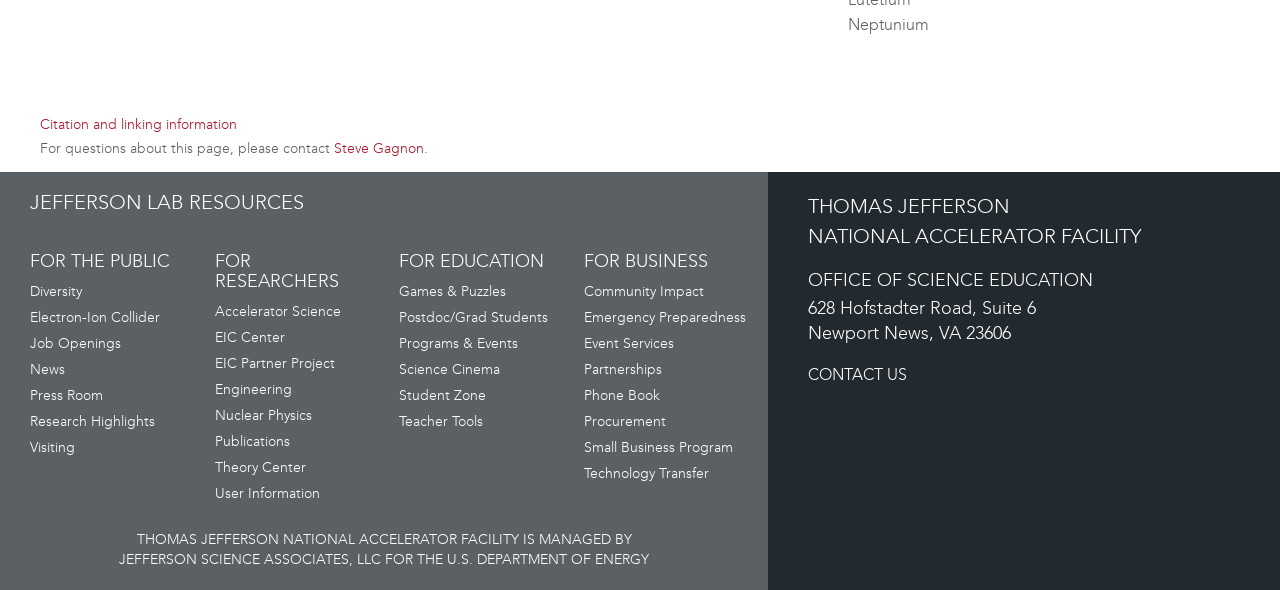Identify the bounding box of the UI component described as: "Engineering".

[0.168, 0.646, 0.228, 0.675]